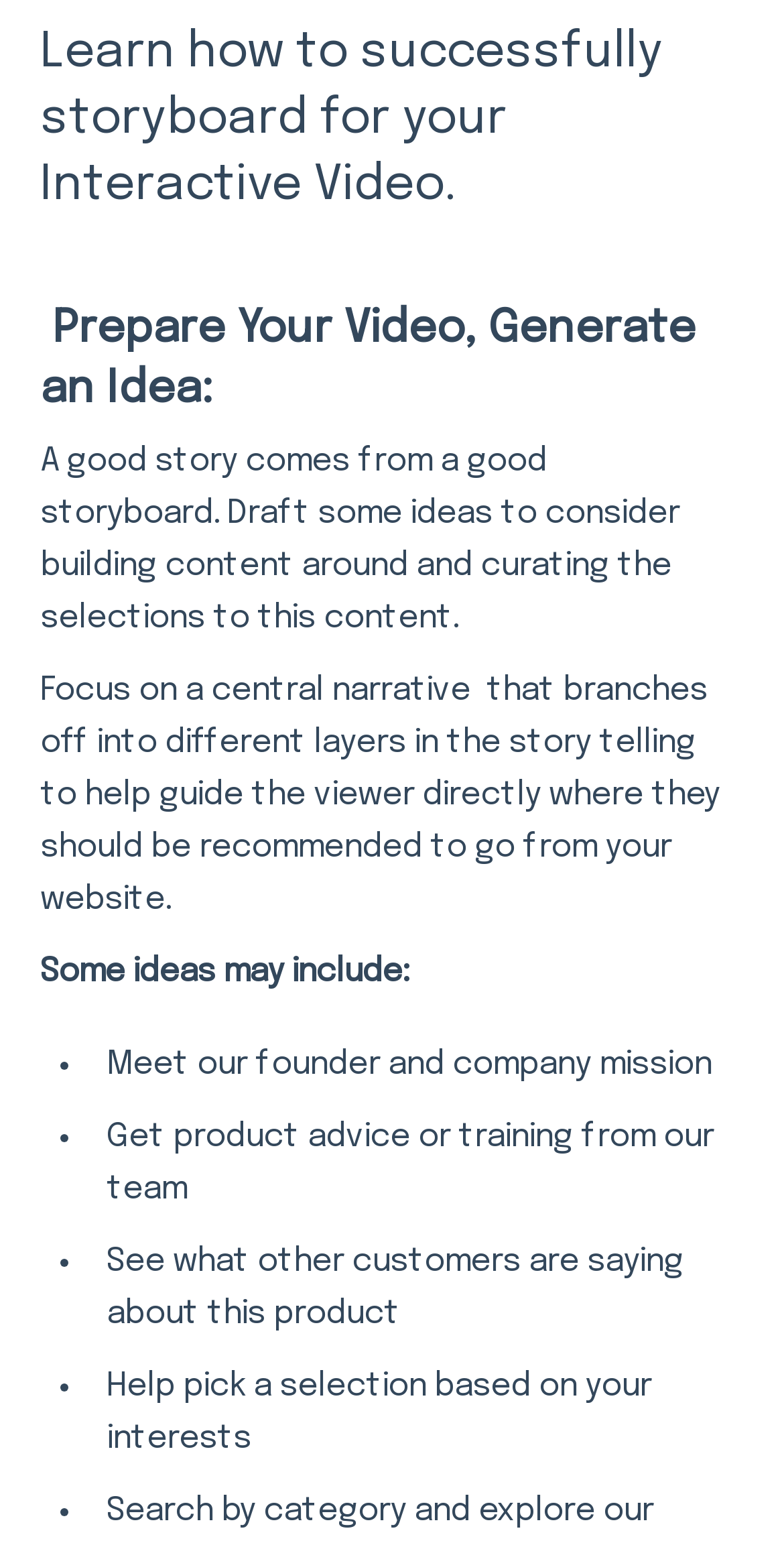Find the bounding box coordinates of the UI element according to this description: "Playlist Options".

[0.0, 0.111, 1.0, 0.147]